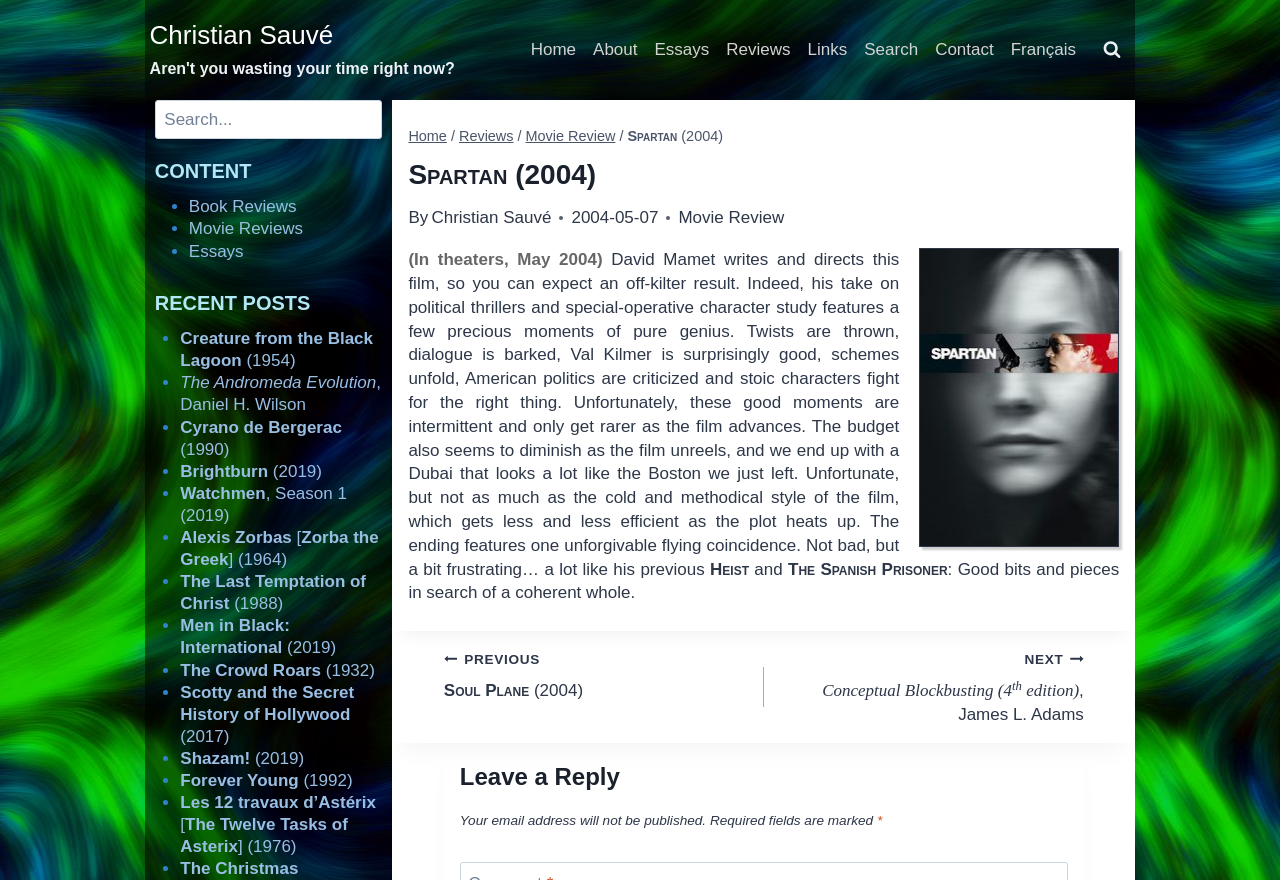Determine the bounding box coordinates of the section to be clicked to follow the instruction: "View the previous movie review". The coordinates should be given as four float numbers between 0 and 1, formatted as [left, top, right, bottom].

[0.347, 0.735, 0.597, 0.799]